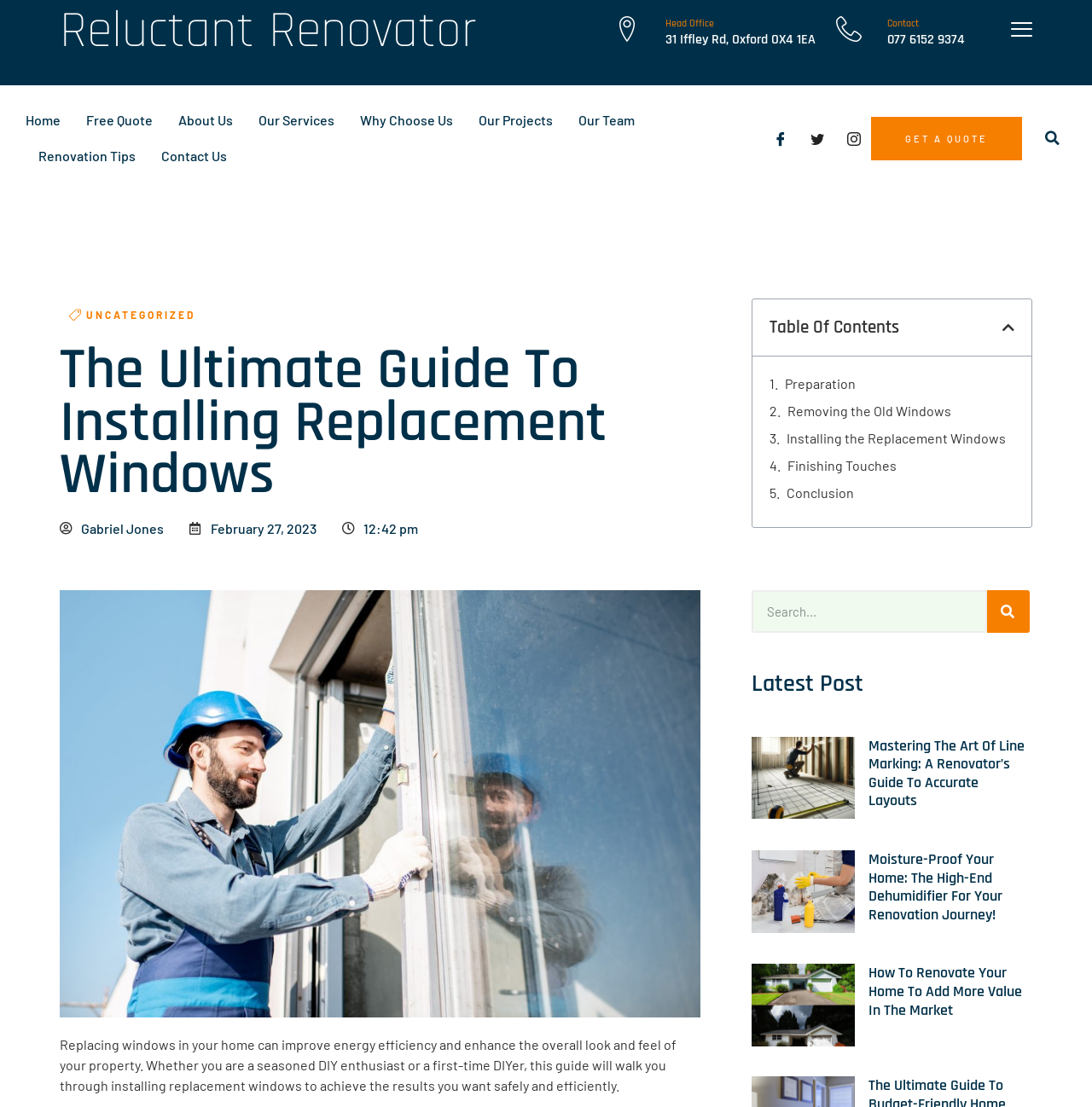Provide a comprehensive caption for the webpage.

This webpage is about a home renovation and improvement company, with a focus on installing replacement windows. At the top, there is a header section with links to different pages, including "Home", "Free Quote", "About Us", and more. Below this, there is a section with the company's contact information, including an address, phone number, and links to social media profiles.

The main content of the page is an article titled "The Ultimate Guide to Installing Replacement Windows", which is divided into sections with headings such as "Preparation", "Removing the Old Windows", "Installing the Replacement Windows", and "Finishing Touches". The article provides a detailed guide for DIY enthusiasts and first-time DIYers on how to install replacement windows safely and efficiently.

To the right of the article, there is a table of contents with links to each section of the guide. Below the article, there is a section titled "Latest Post" with three recent articles from the company's blog, each with a heading, a brief summary, and an image. The articles are about mastering the art of line marking, moisture-proofing homes, and renovating homes to add value in the market.

At the bottom of the page, there is a search bar and a call-to-action button to get a quote. Overall, the webpage is well-organized and easy to navigate, with a clear focus on providing valuable information and resources to homeowners and DIY enthusiasts.